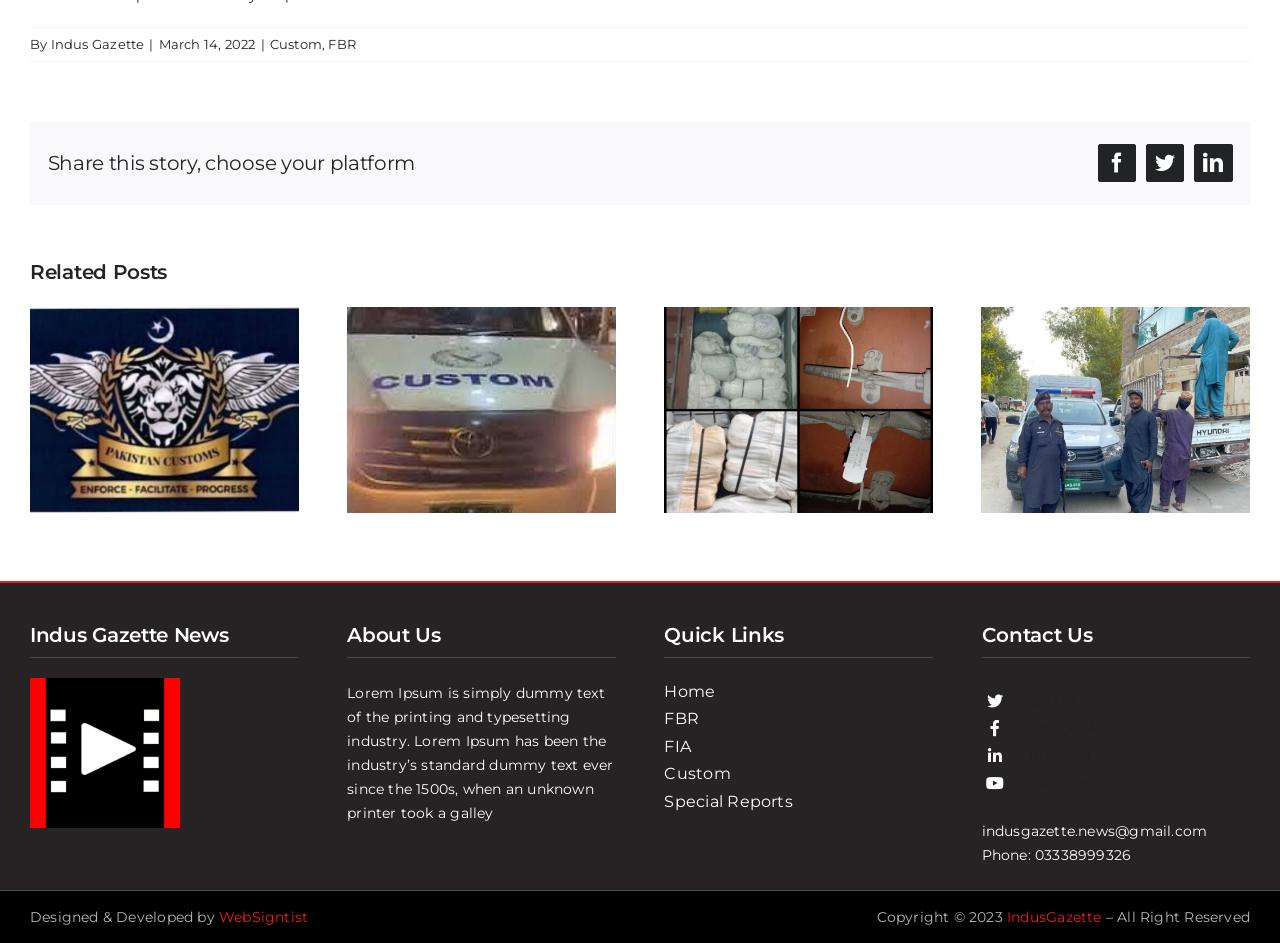Carefully observe the image and respond to the question with a detailed answer:
What is the name of the website?

The name of the website can be found at the top of the webpage, next to the 'By' text, which is 'Indus Gazette'.